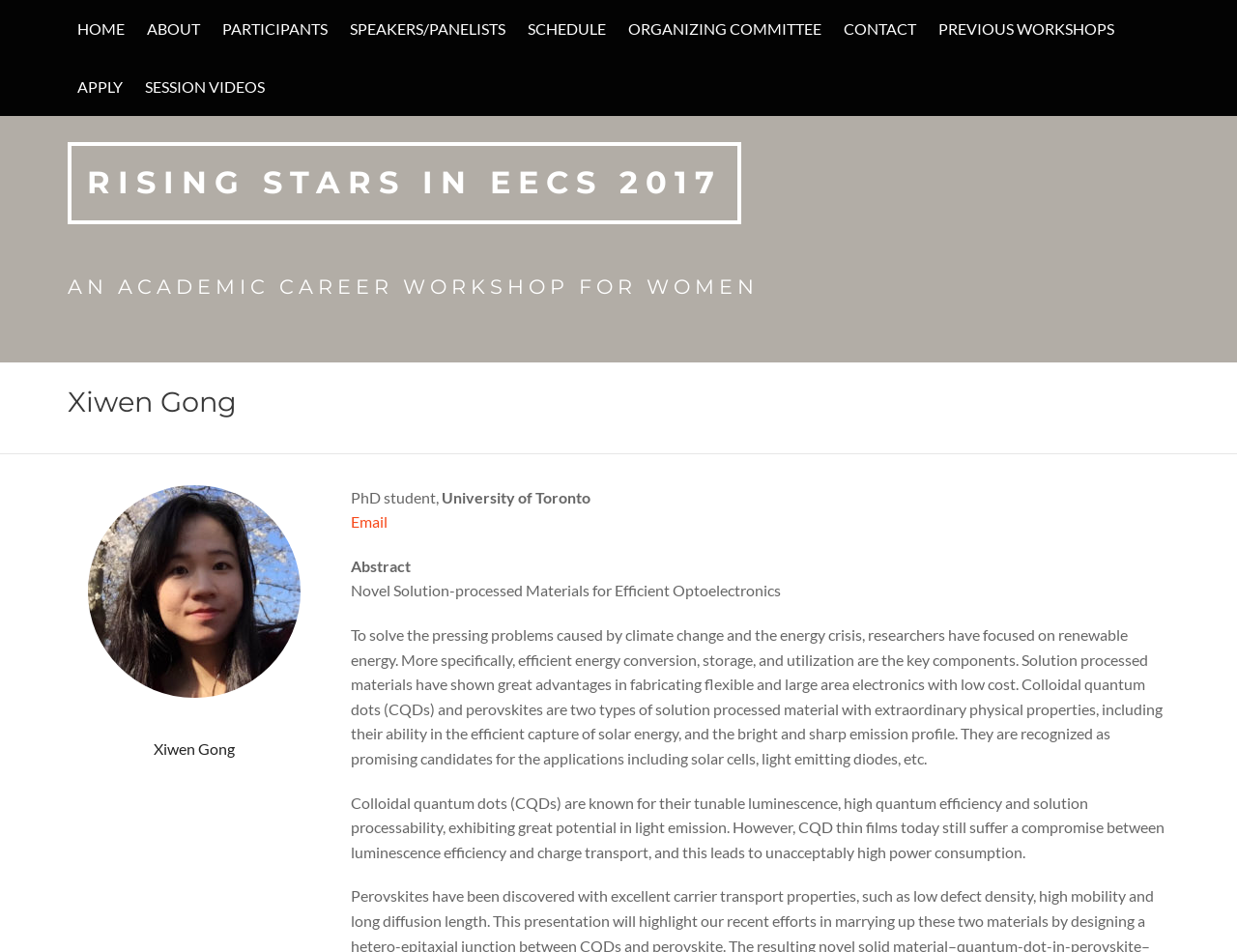Determine the bounding box coordinates for the area that should be clicked to carry out the following instruction: "view Xiwen Gong's profile".

[0.055, 0.402, 0.945, 0.443]